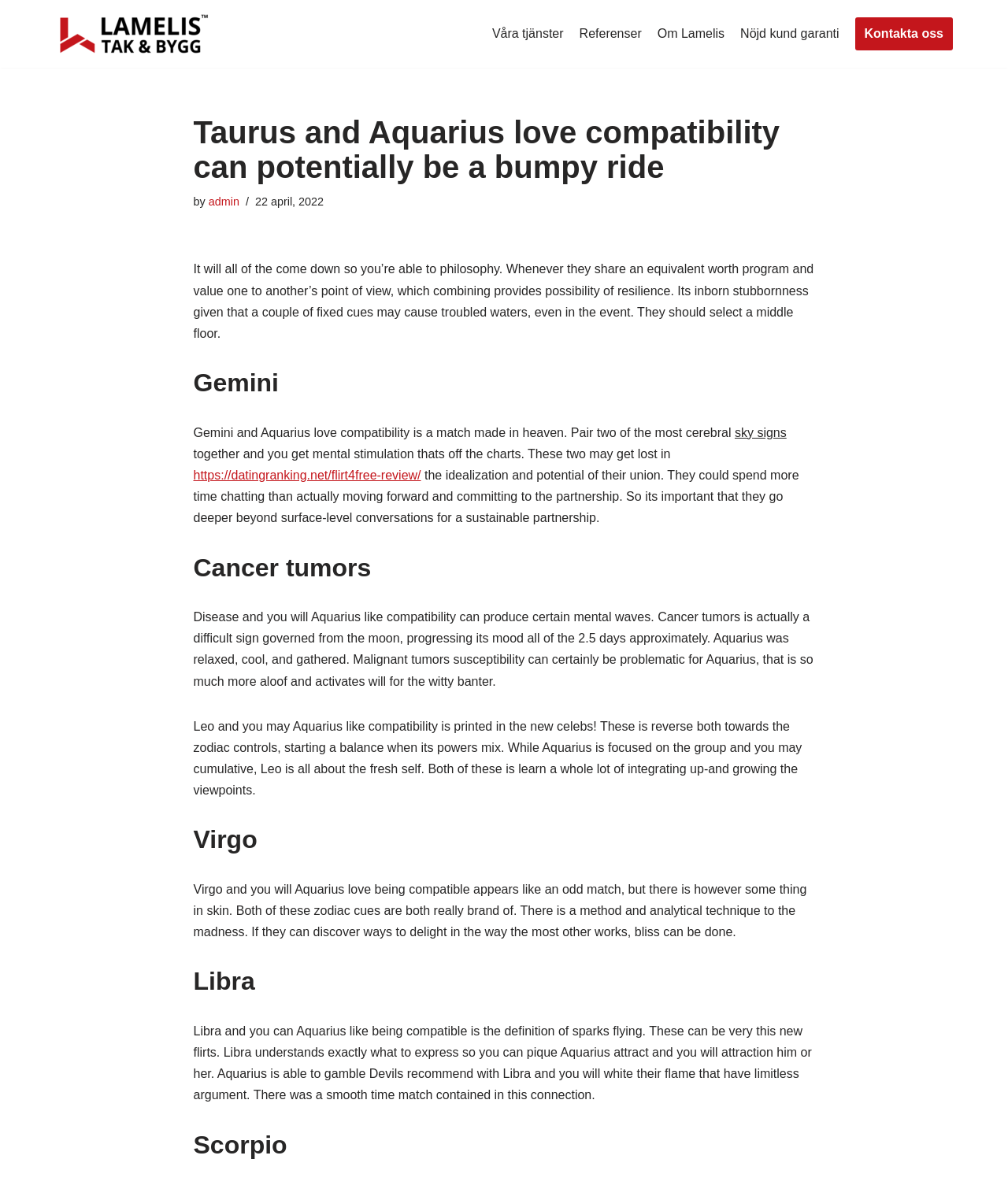What is the text of the first paragraph?
Provide a detailed answer to the question using information from the image.

I looked at the first StaticText element after the heading 'Taurus and Aquarius love compatibility can potentially be a bumpy ride' and found that it starts with the text 'It will all come down to philosophy.'